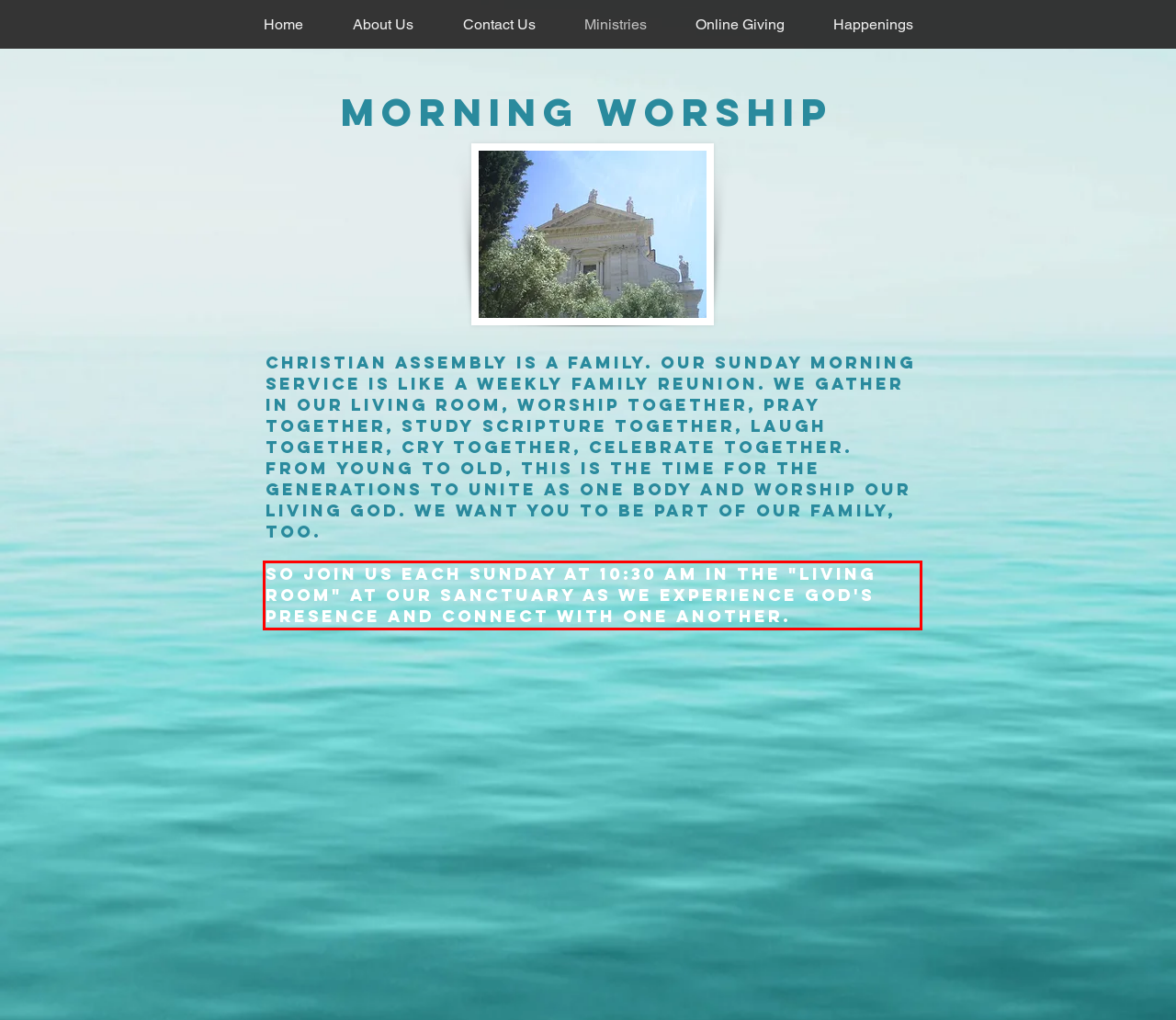You have a screenshot of a webpage with a red bounding box. Identify and extract the text content located inside the red bounding box.

So join us each Sunday at 10:30 am in the "Living Room" at our Sanctuary as we experience God's presence and connect with one another.